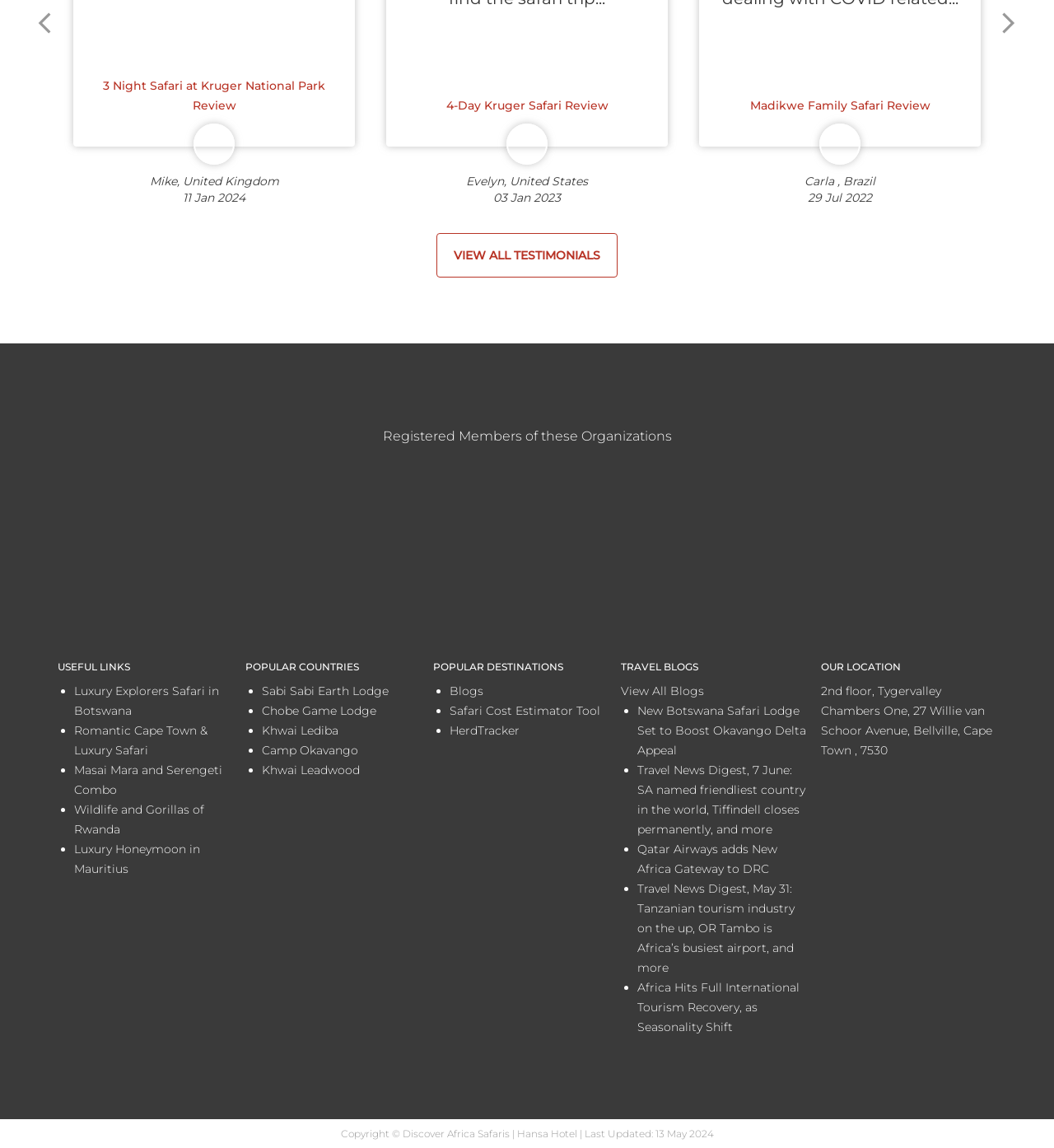Please examine the image and provide a detailed answer to the question: How many links are listed under 'USEFUL LINKS'?

Under the 'USEFUL LINKS' heading, there are 5 links listed, namely 'Luxury Explorers Safari in Botswana', 'Romantic Cape Town & Luxury Safari', 'Masai Mara and Serengeti Combo', 'Wildlife and Gorillas of Rwanda', and 'Luxury Honeymoon in Mauritius', so the answer is 5.